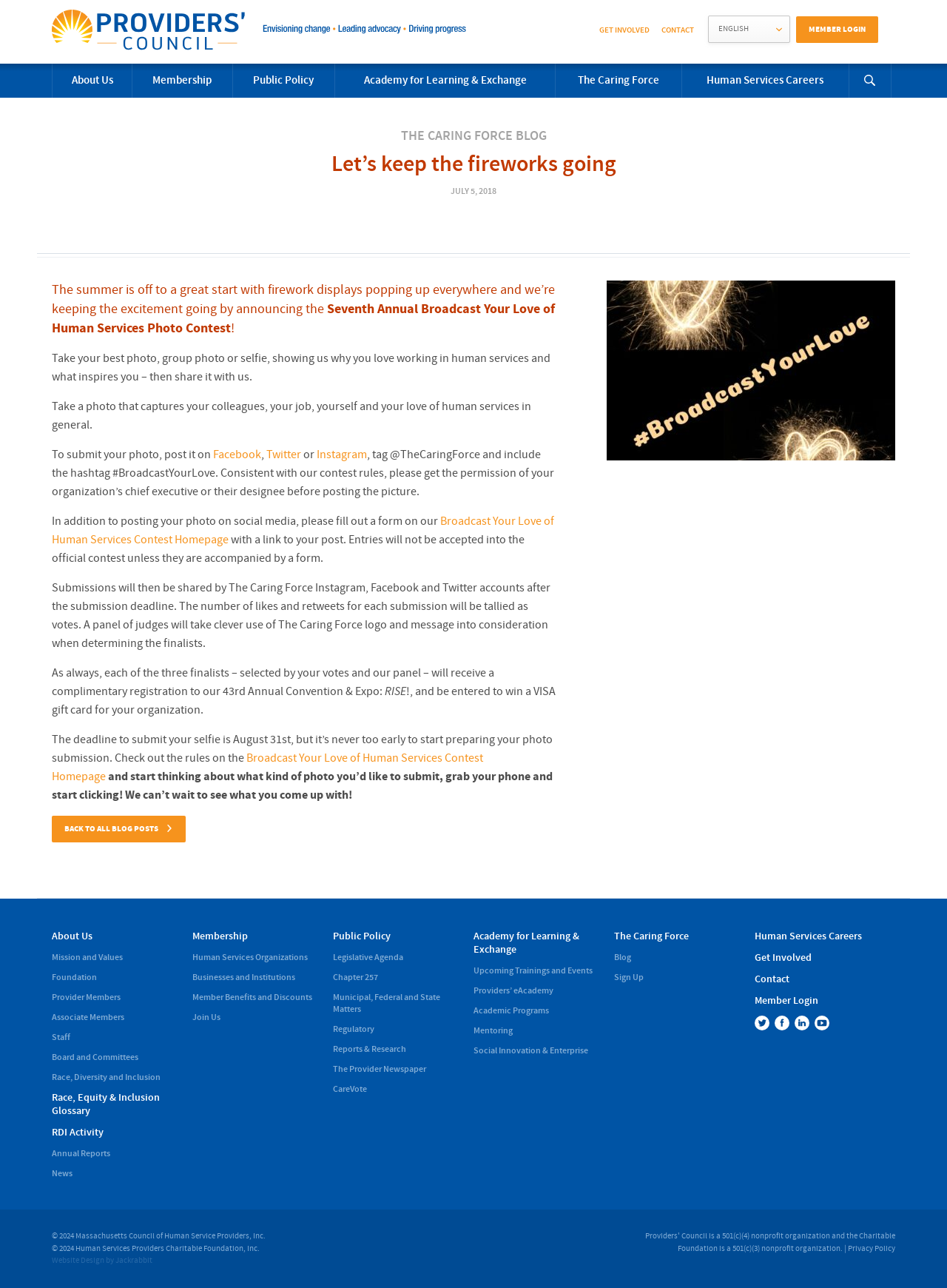What is the name of the organization? Examine the screenshot and reply using just one word or a brief phrase.

Provider's Council